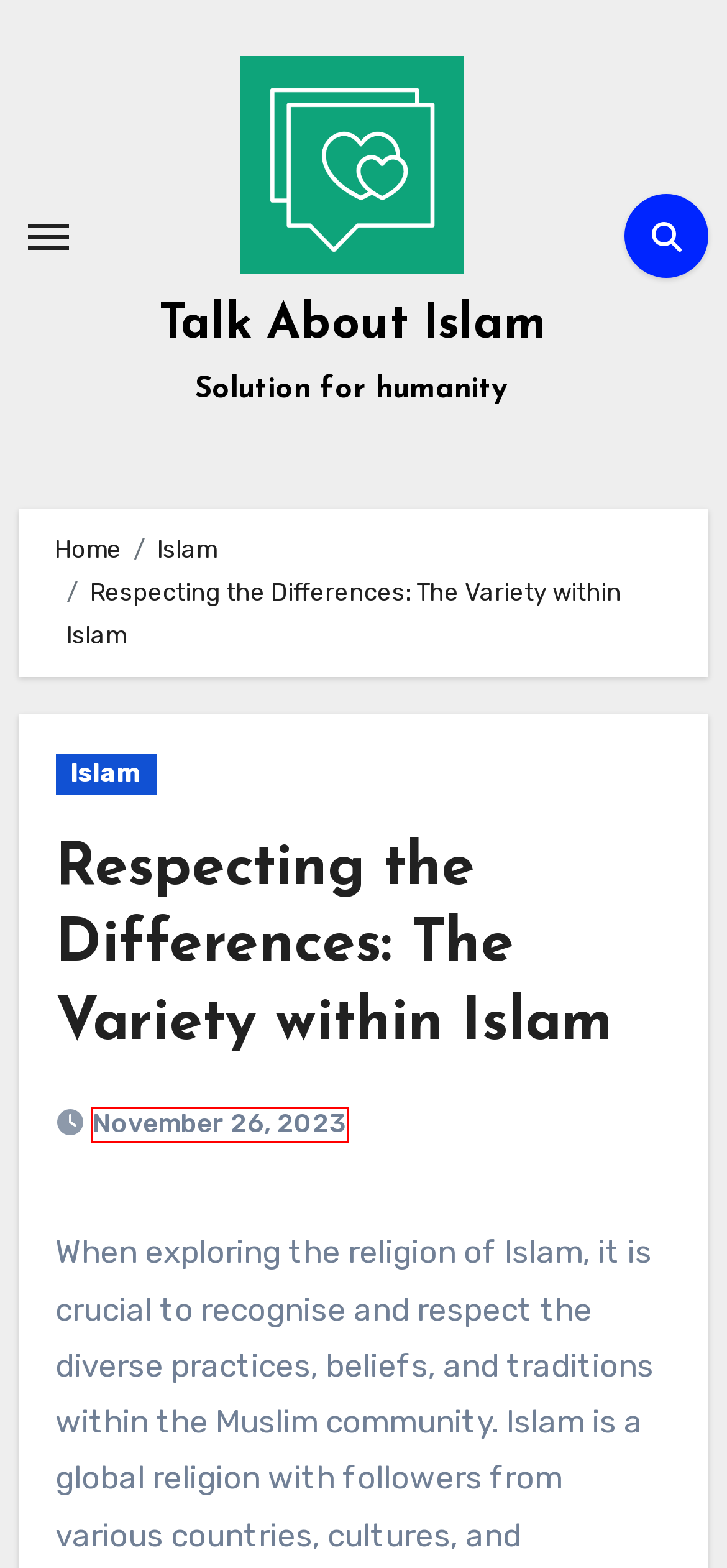You have received a screenshot of a webpage with a red bounding box indicating a UI element. Please determine the most fitting webpage description that matches the new webpage after clicking on the indicated element. The choices are:
A. Blogus Free Blog WordPress Theme - ThemeAnsar
B. A Woman's World: Living Islam in today's society - Talk About Islam
C. The Role of Qur'an: Islam's Holy Book - Talk About Islam
D. November 2023 - Talk About Islam
E. Is Piers Morgan right about women being oppressed in Islam? - Talk About Islam
F. Talk About Islam - Solution for humanity
G. Islam Archives - Talk About Islam
H. Unravelling the Peaceful Message of Islam - Talk About Islam

D